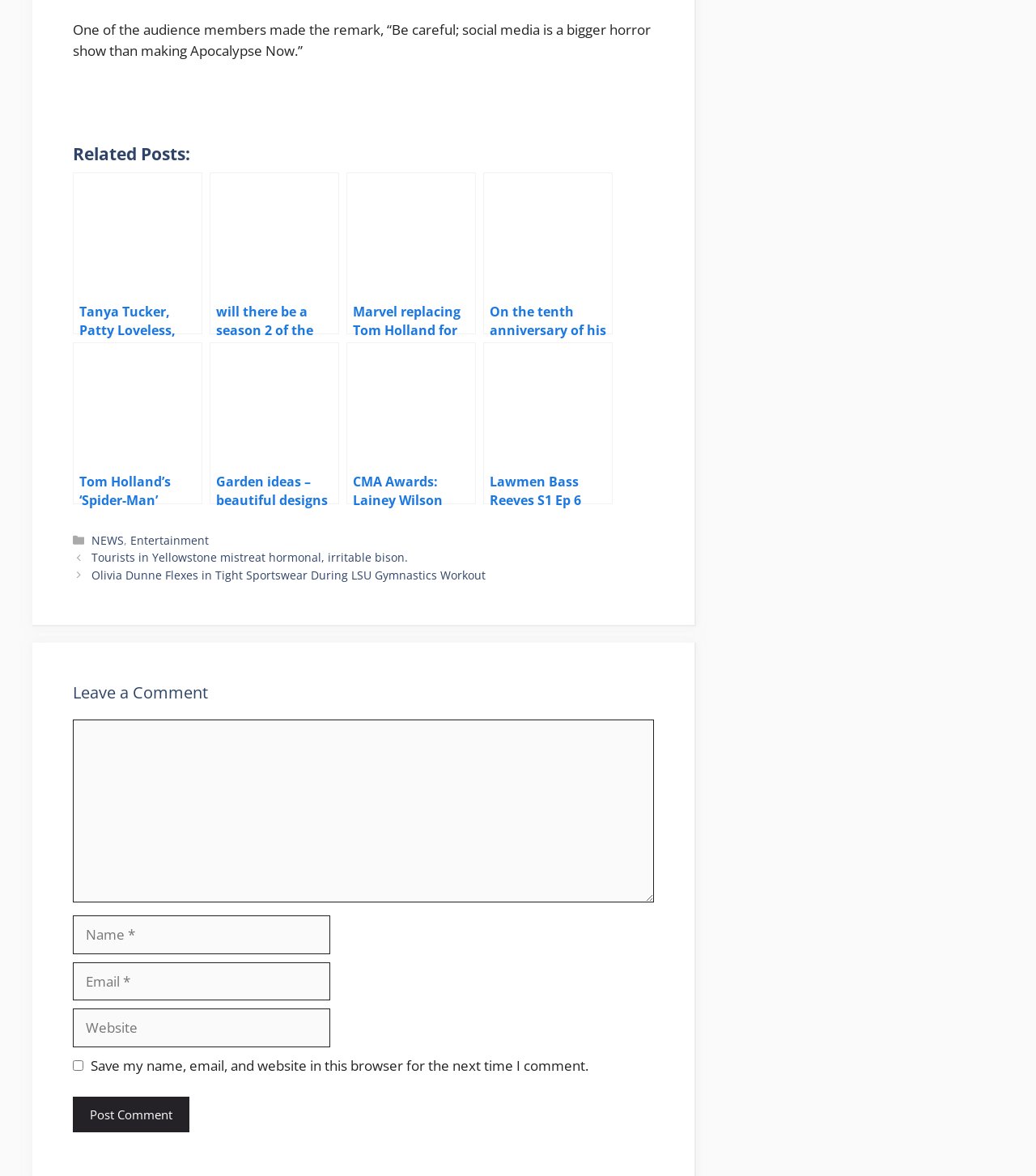What is the text of the first link in the Related Posts section?
From the screenshot, supply a one-word or short-phrase answer.

Tanya Tucker, Patty Loveless, Bob McDill Officially Inducted Into Epic Country Music Hall of Fame